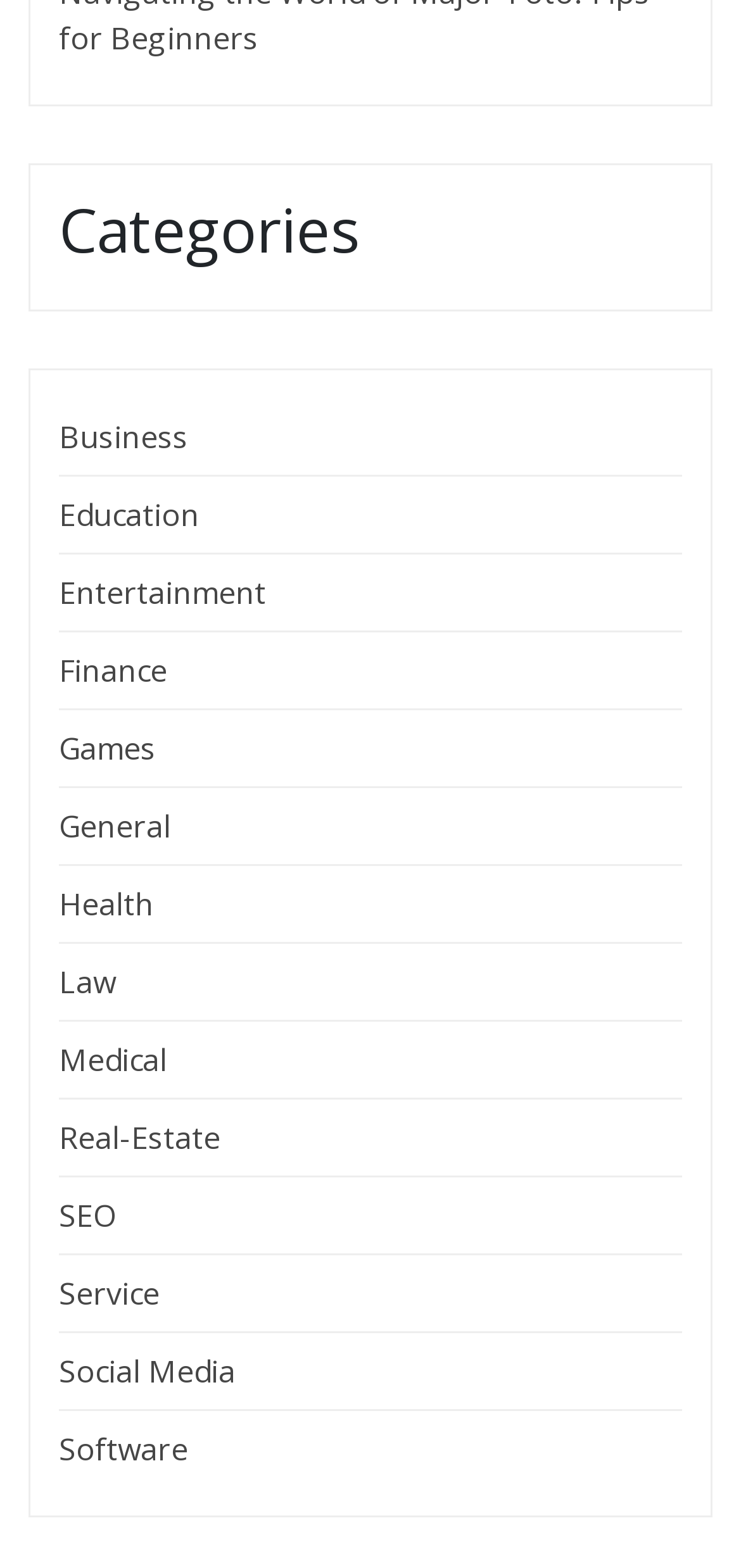Look at the image and write a detailed answer to the question: 
Is 'Entertainment' above 'Finance'?

Yes, 'Entertainment' is above 'Finance' because the y1 coordinate of 'Entertainment' (0.365) is smaller than the y1 coordinate of 'Finance' (0.414), indicating that 'Entertainment' is positioned above 'Finance' vertically.